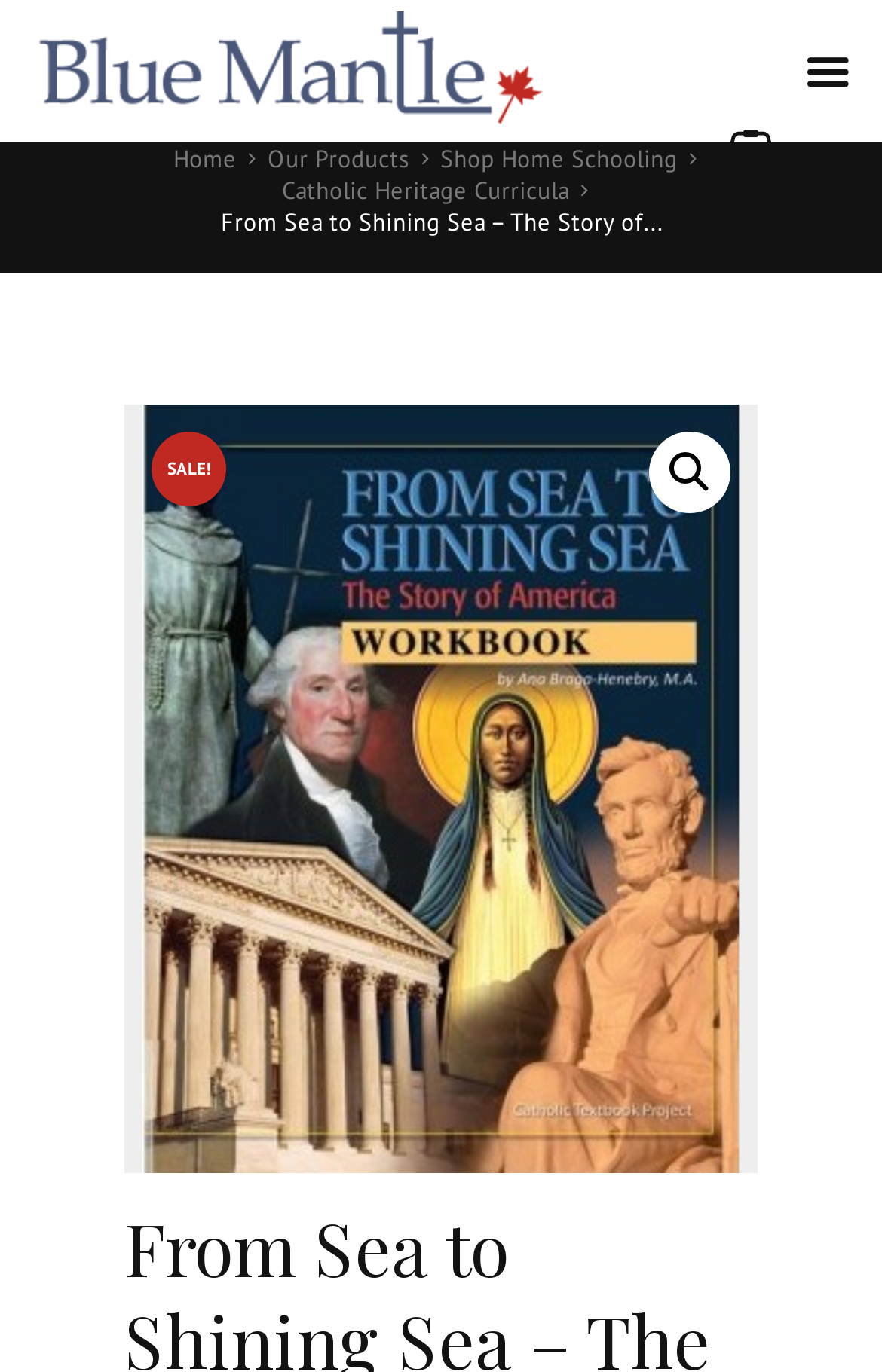Predict the bounding box coordinates of the UI element that matches this description: "Tablet Pro for Business". The coordinates should be in the format [left, top, right, bottom] with each value between 0 and 1.

None